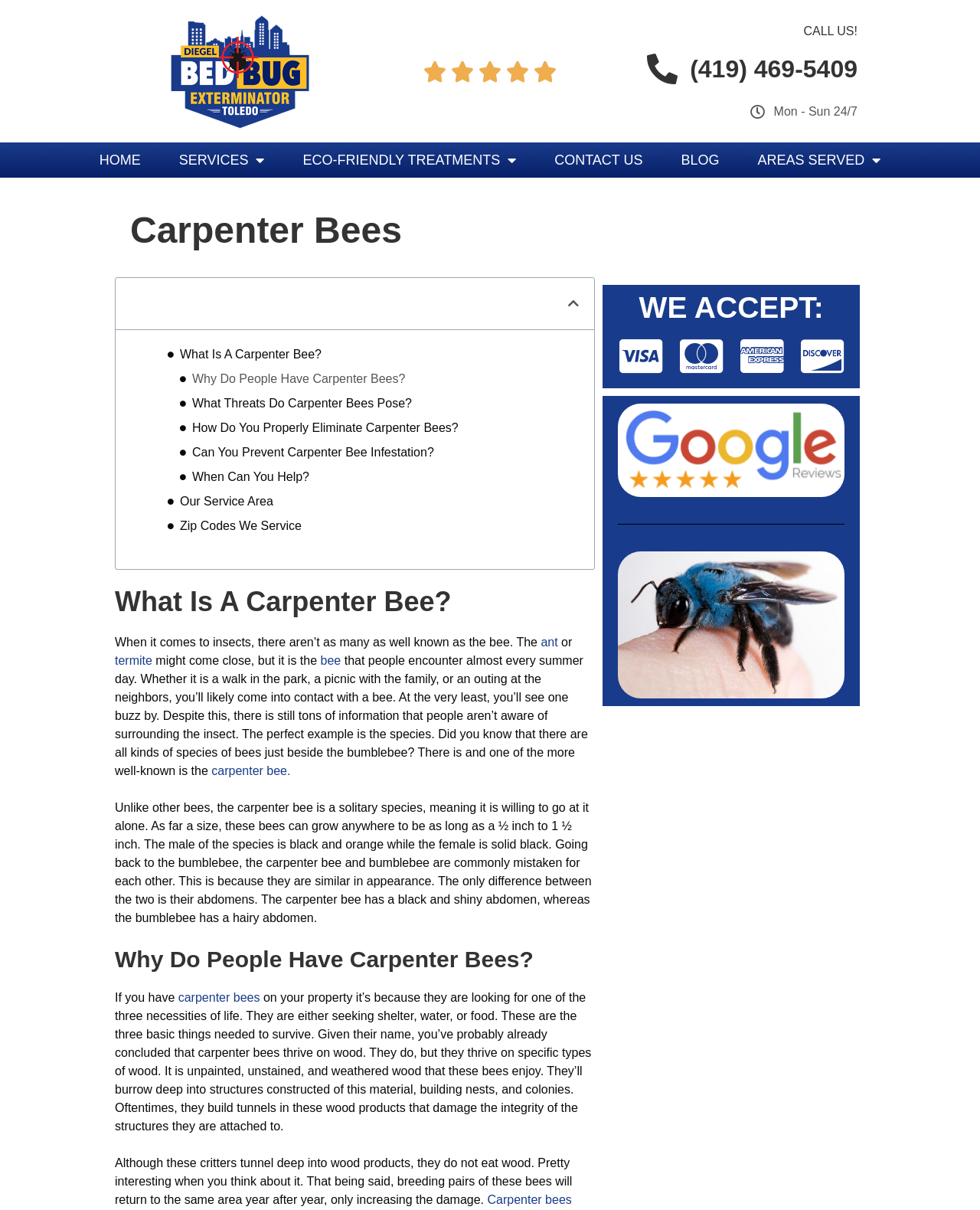Determine the bounding box coordinates of the region I should click to achieve the following instruction: "View the 'CONTACT US' page". Ensure the bounding box coordinates are four float numbers between 0 and 1, i.e., [left, top, right, bottom].

[0.546, 0.118, 0.675, 0.147]